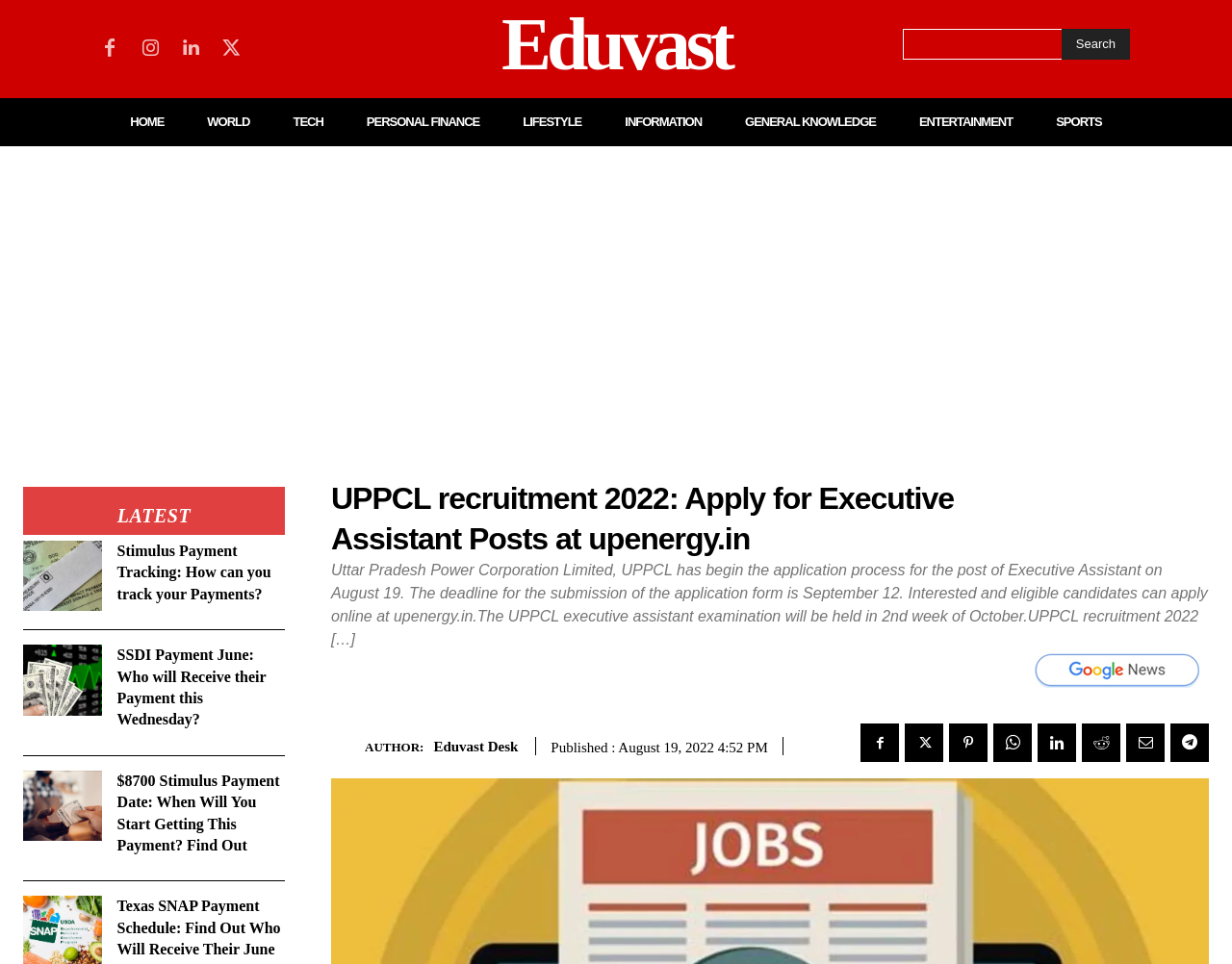Answer succinctly with a single word or phrase:
How many links are there in the top navigation bar?

7